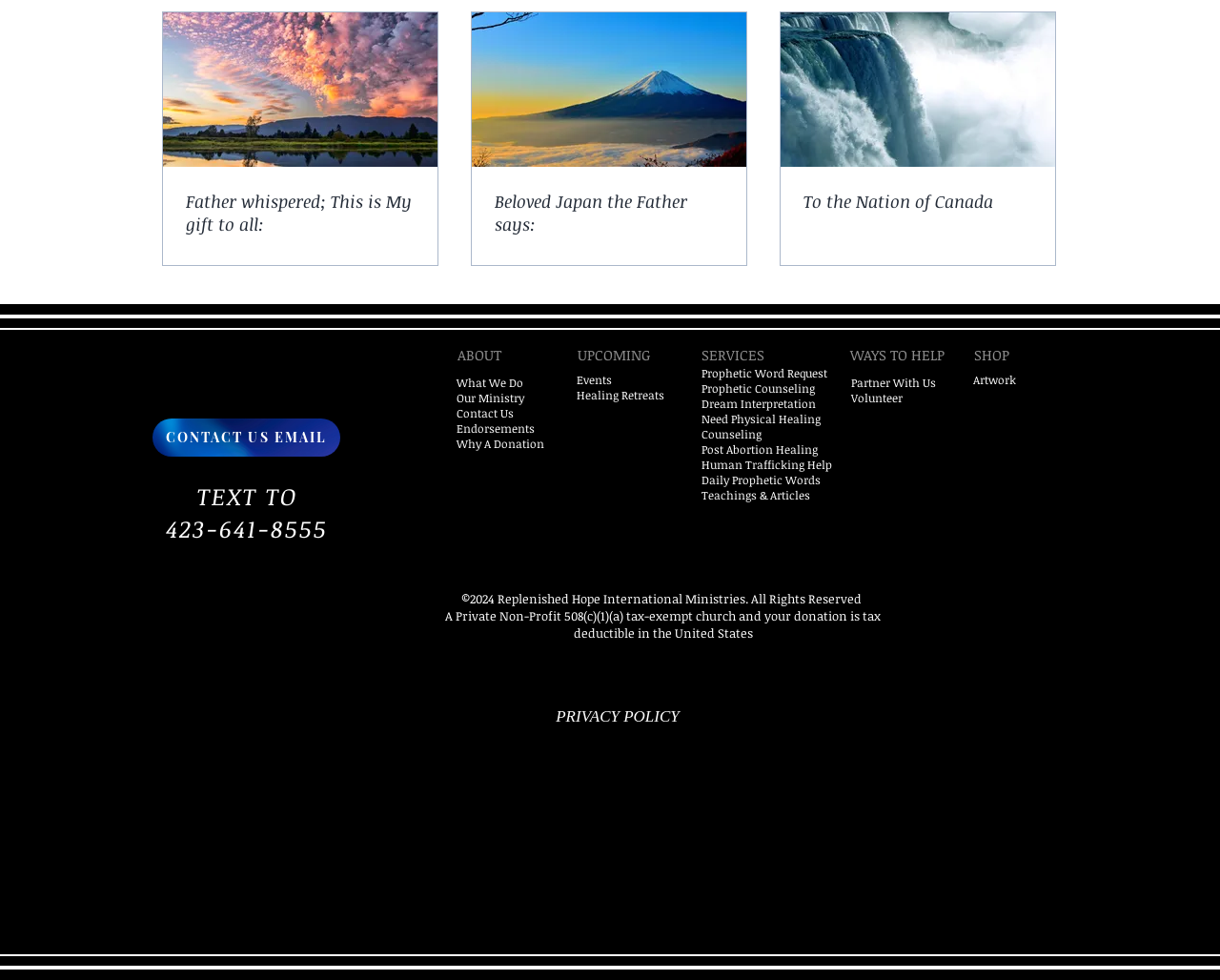Please identify the bounding box coordinates of the element that needs to be clicked to perform the following instruction: "Click on 'Father whispered; This is My gift to all:'".

[0.152, 0.193, 0.34, 0.24]